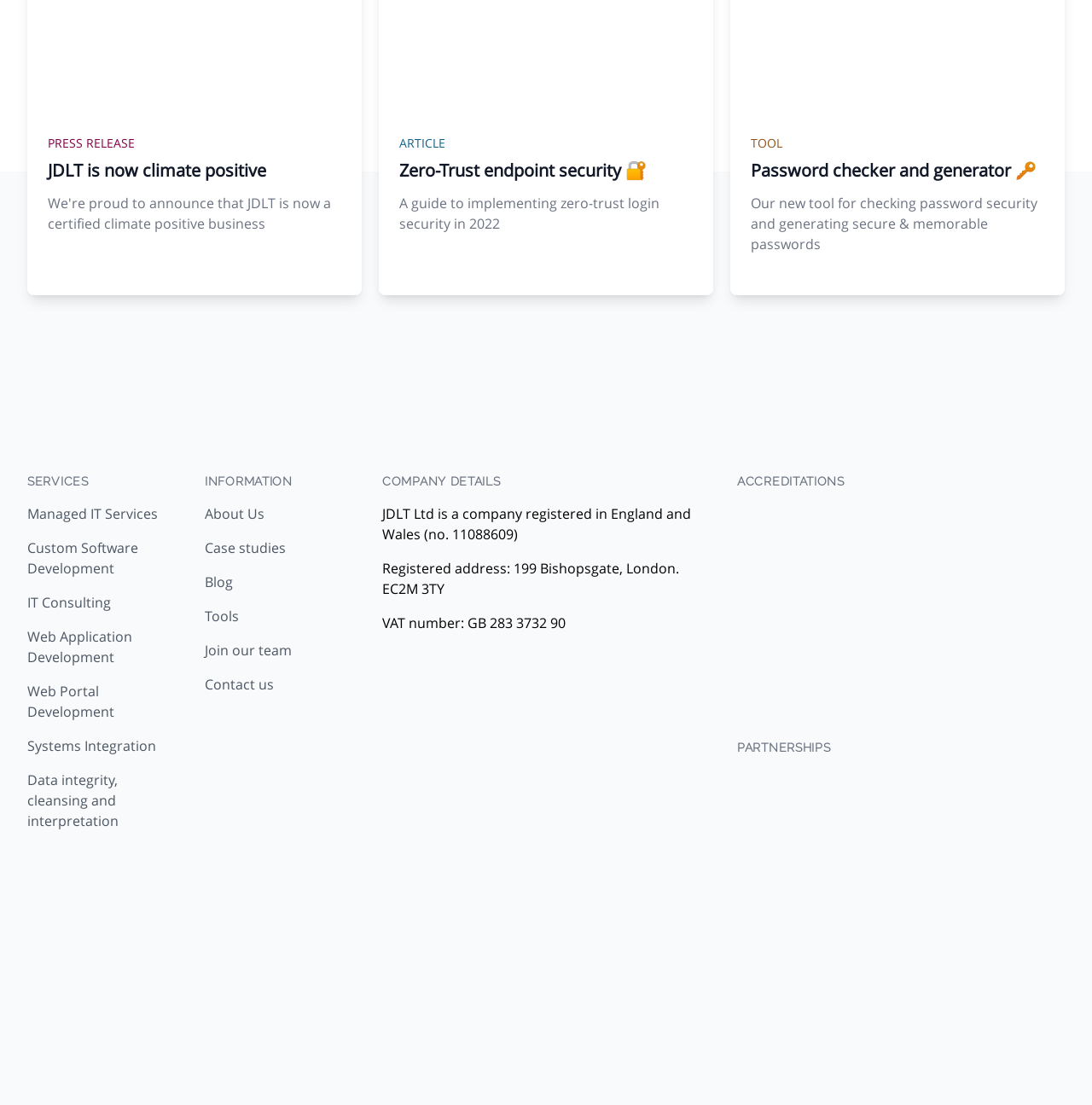How many partnerships does JDLT have?
From the screenshot, supply a one-word or short-phrase answer.

6